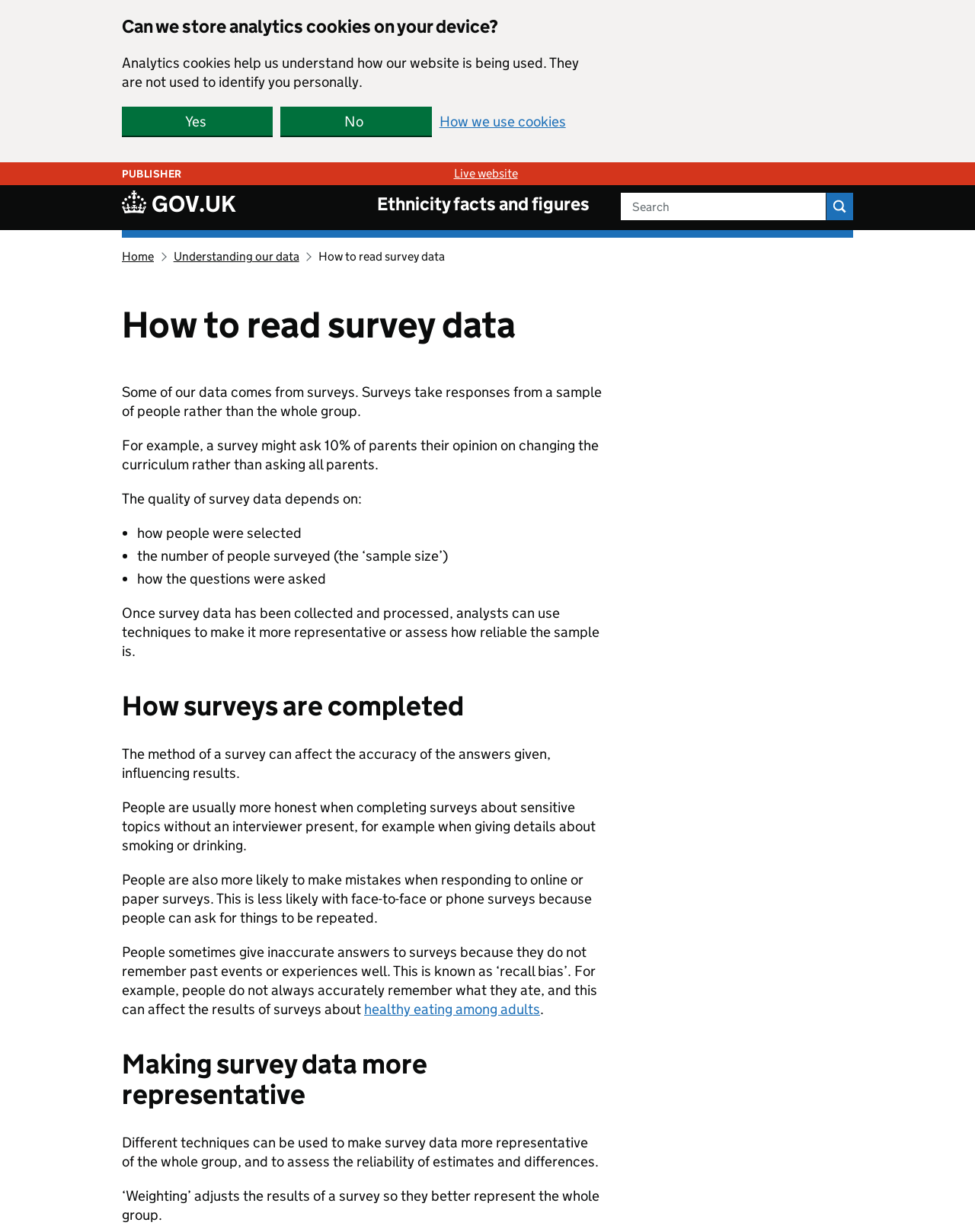Kindly provide the bounding box coordinates of the section you need to click on to fulfill the given instruction: "Learn about healthy eating among adults".

[0.373, 0.812, 0.554, 0.826]